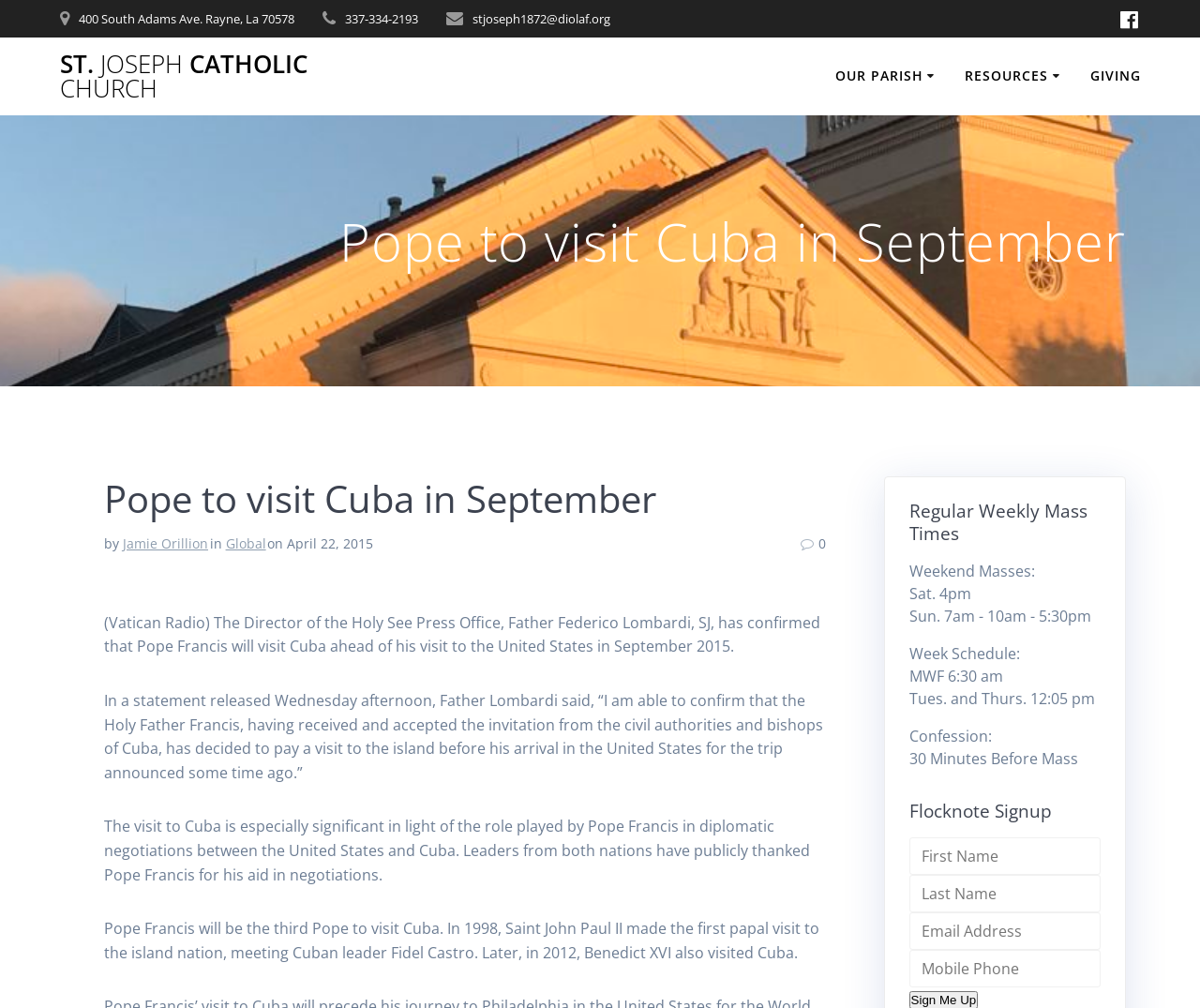Determine the bounding box coordinates of the region that needs to be clicked to achieve the task: "Click the 'Mass Times' link".

[0.804, 0.099, 0.994, 0.137]